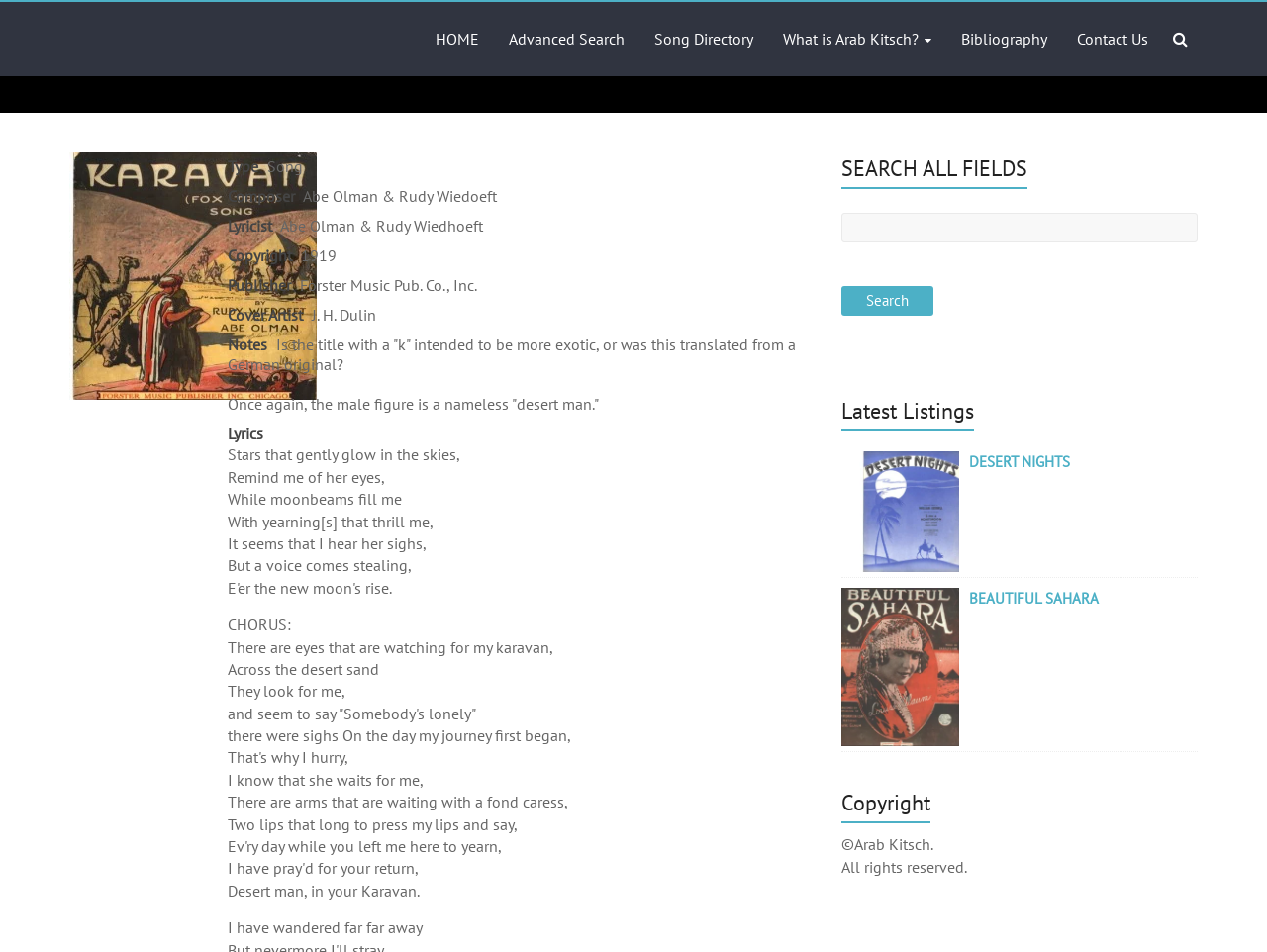What is the copyright information?
Refer to the screenshot and deliver a thorough answer to the question presented.

The copyright information is '©Arab Kitsch. All rights reserved.' which can be found in the StaticText elements at the bottom of the webpage.